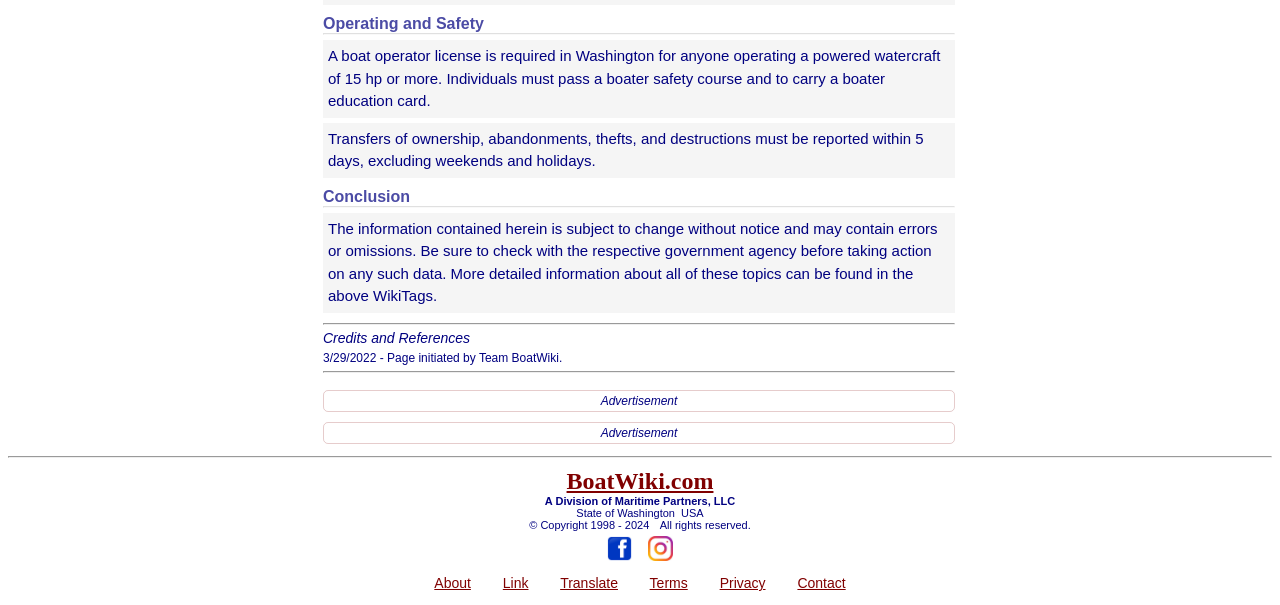Locate the bounding box coordinates of the element I should click to achieve the following instruction: "Contact us".

[0.623, 0.951, 0.661, 0.977]